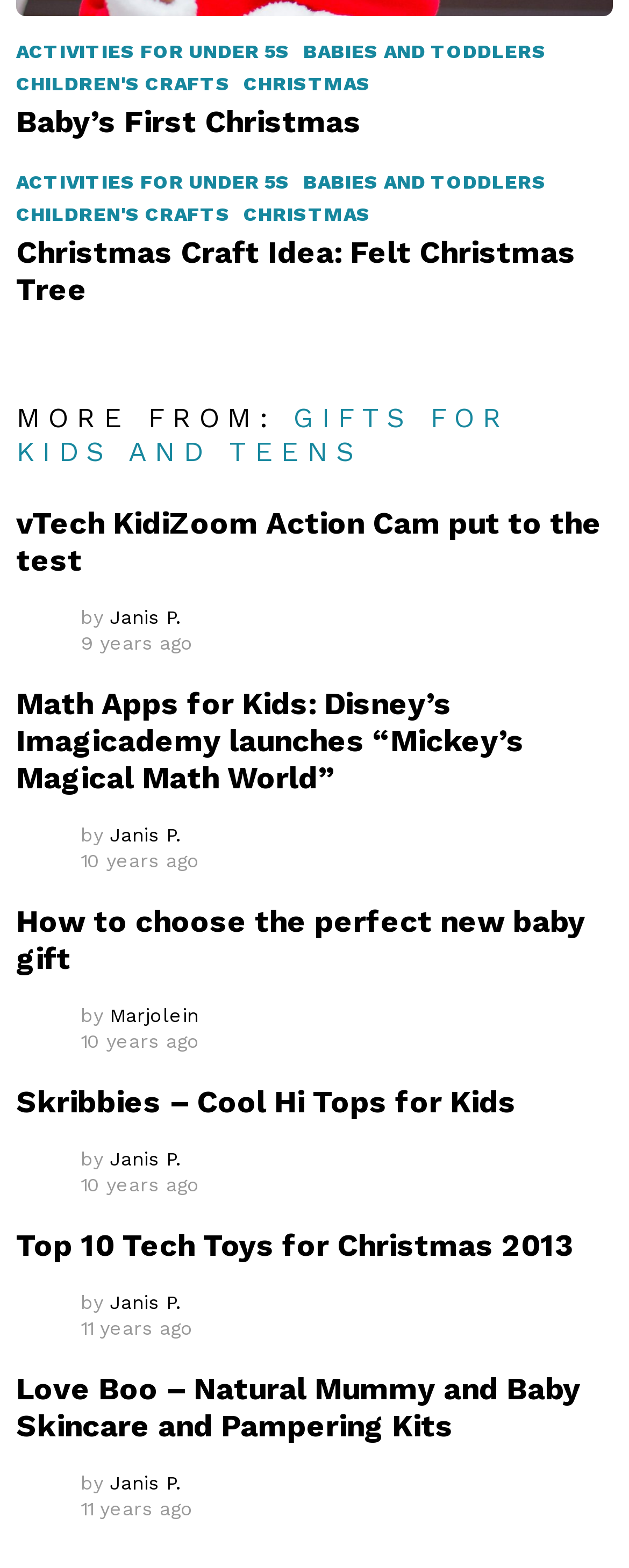Please determine the bounding box coordinates of the element's region to click for the following instruction: "Learn about 'vTech KidiZoom Action Cam'".

[0.026, 0.322, 0.956, 0.369]